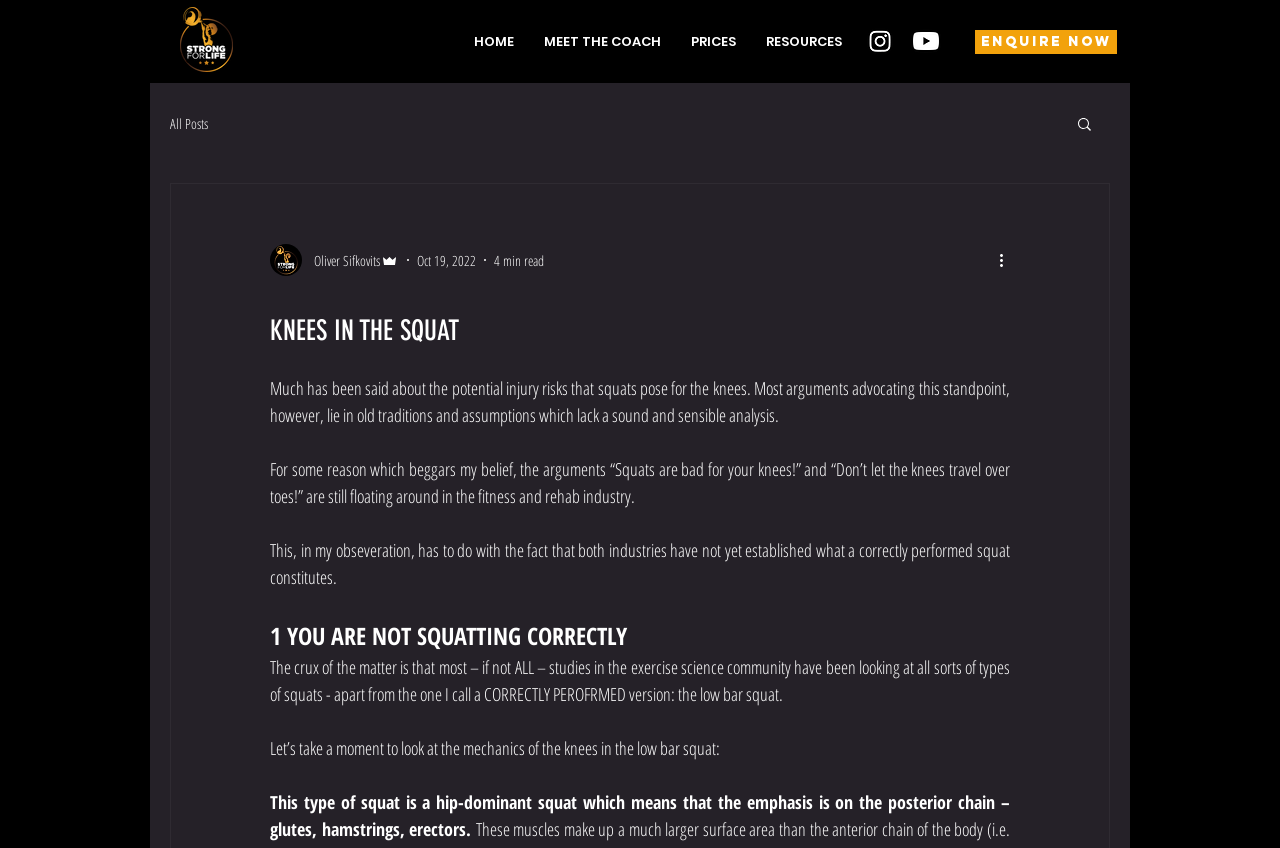Provide a brief response to the question using a single word or phrase: 
What is the estimated reading time of the article?

4 min